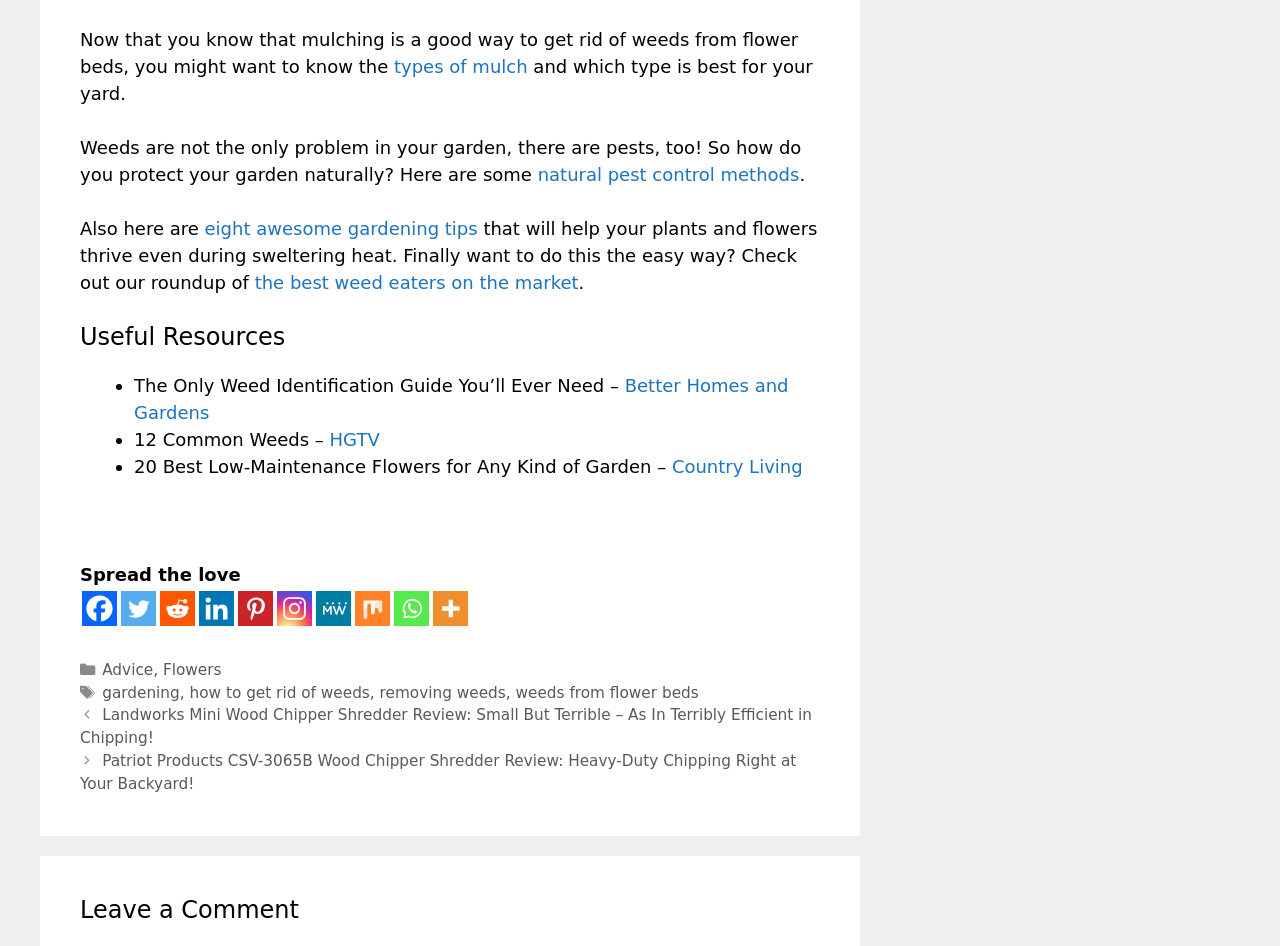Please provide the bounding box coordinates for the element that needs to be clicked to perform the following instruction: "Share on Facebook". The coordinates should be given as four float numbers between 0 and 1, i.e., [left, top, right, bottom].

[0.064, 0.625, 0.091, 0.662]